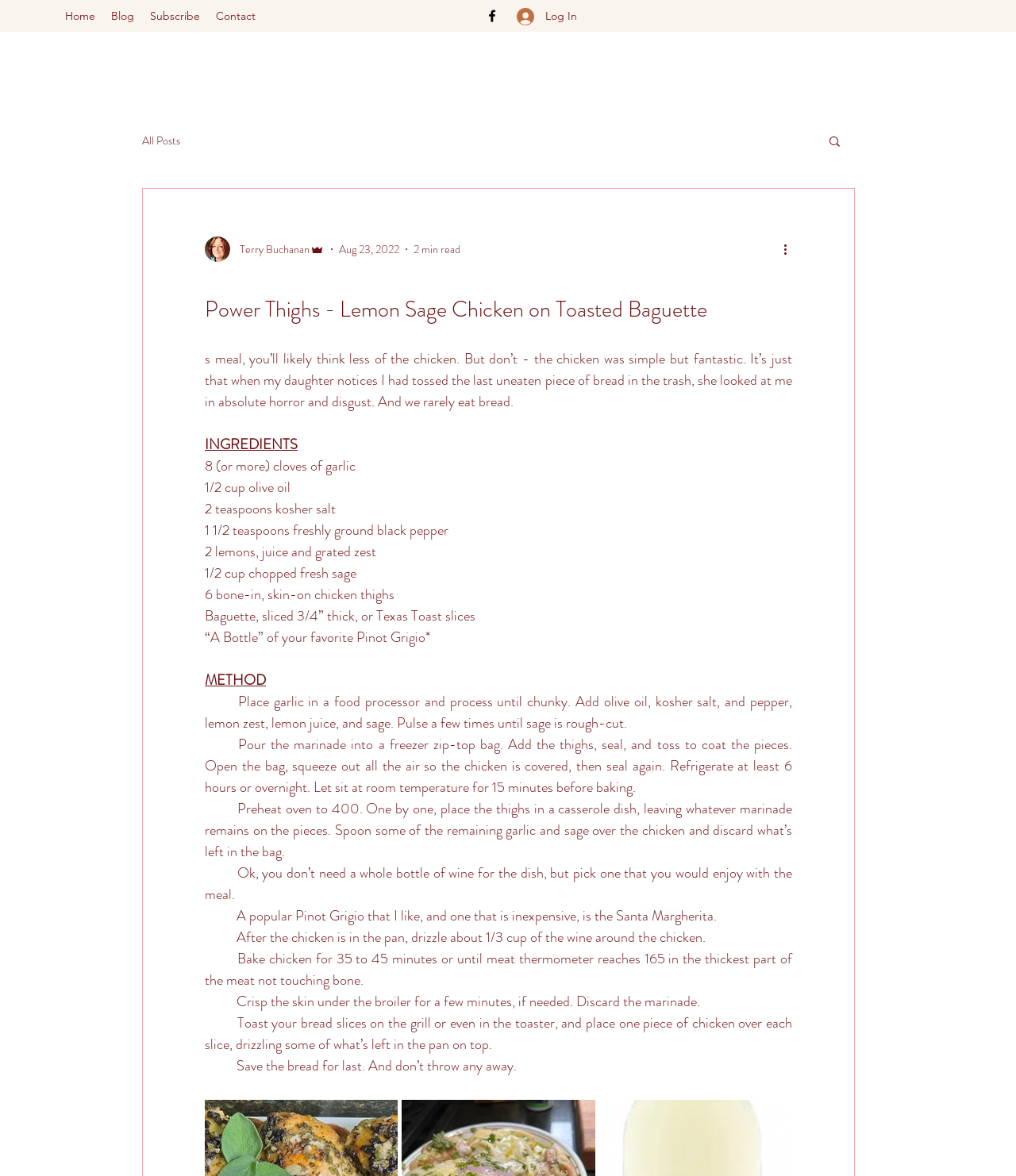Point out the bounding box coordinates of the section to click in order to follow this instruction: "Search for something".

[0.814, 0.114, 0.829, 0.128]